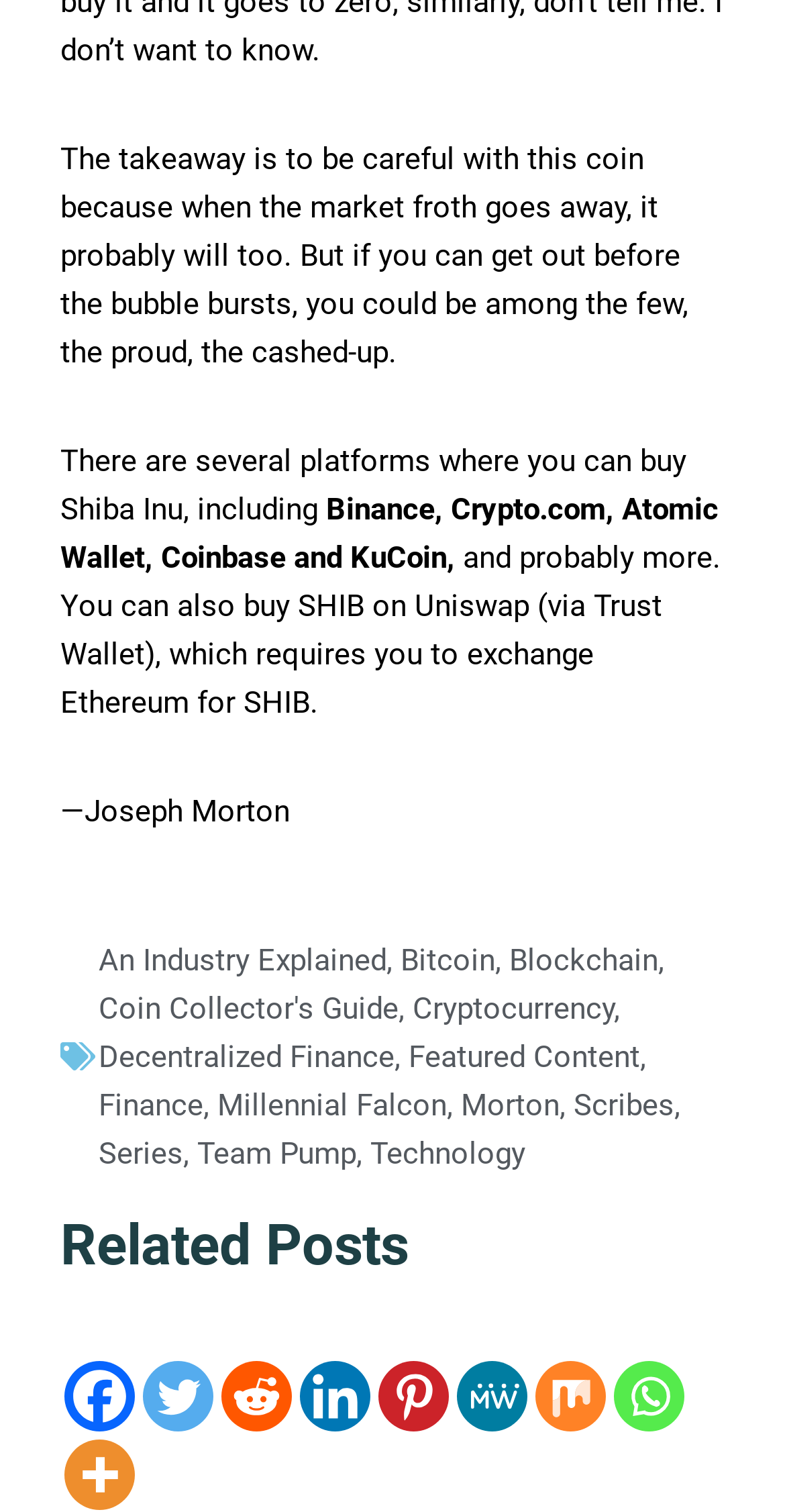Identify the bounding box for the UI element described as: "clicking here". Ensure the coordinates are four float numbers between 0 and 1, formatted as [left, top, right, bottom].

None